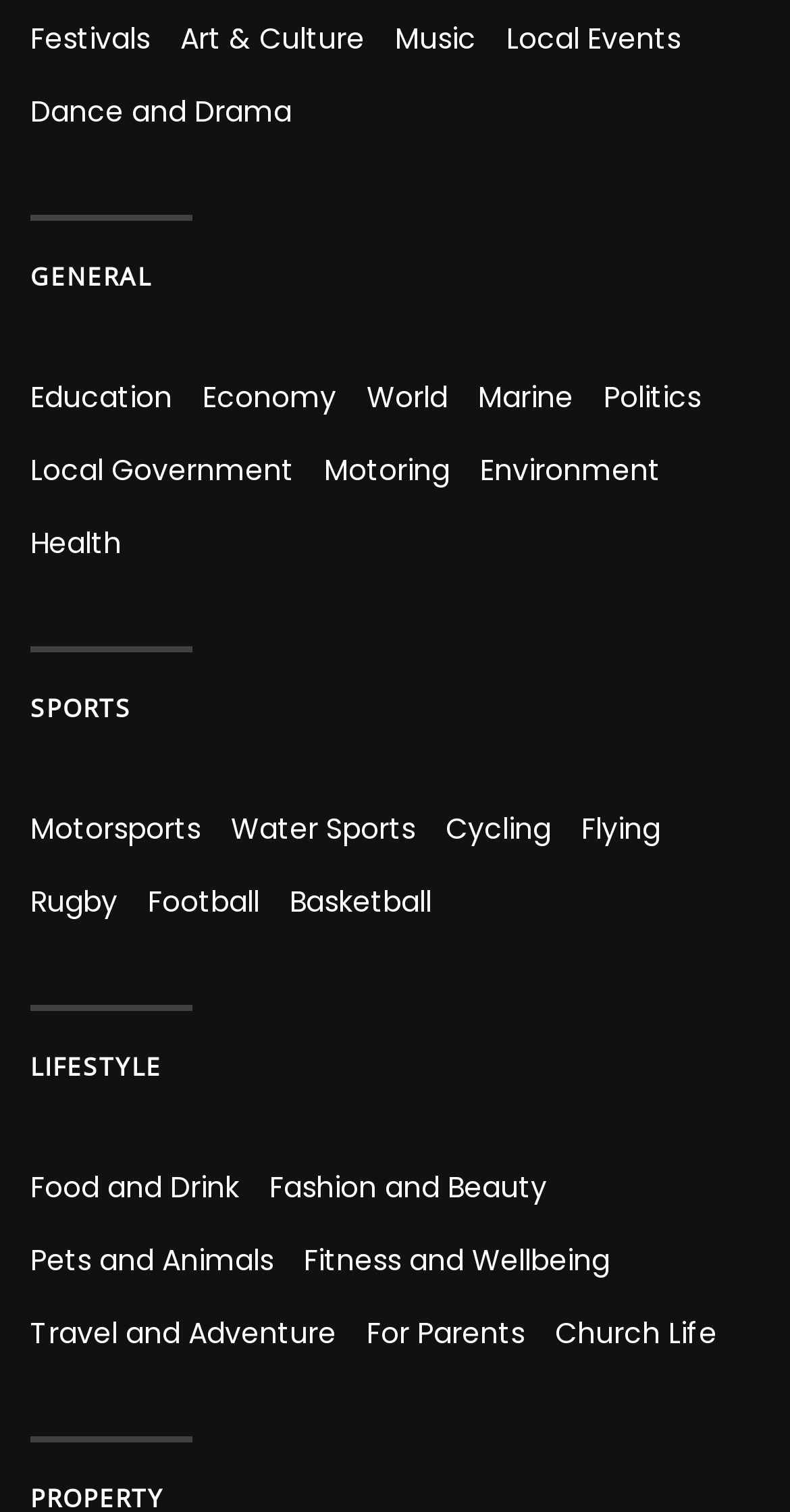Please determine the bounding box coordinates of the element to click in order to execute the following instruction: "Discover Travel and Adventure". The coordinates should be four float numbers between 0 and 1, specified as [left, top, right, bottom].

[0.038, 0.868, 0.426, 0.895]